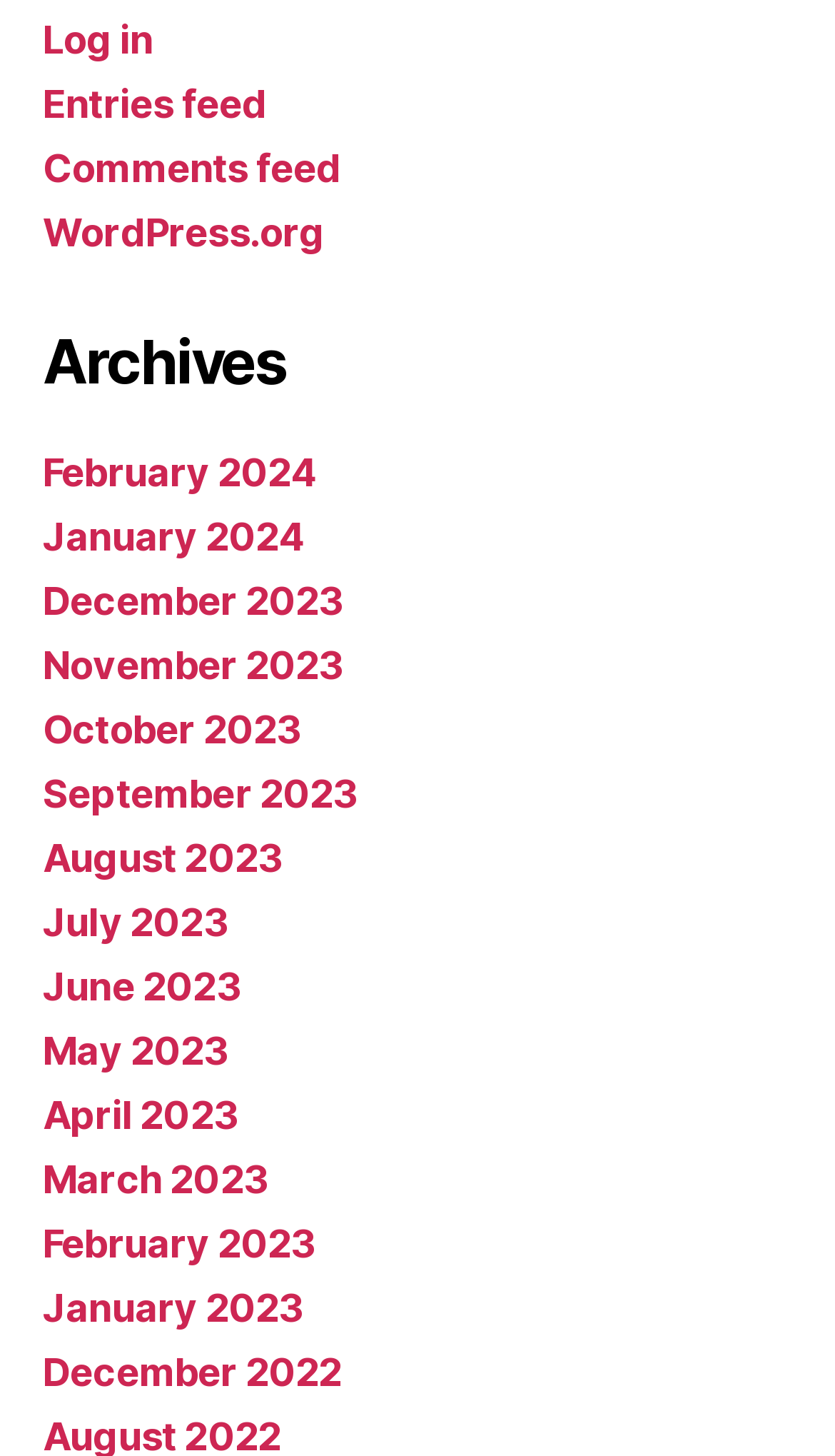How many months are listed in the archives?
Refer to the image and give a detailed response to the question.

I counted the number of links under the 'Archives' heading, and there are 12 links, each representing a month from February 2024 to December 2022.